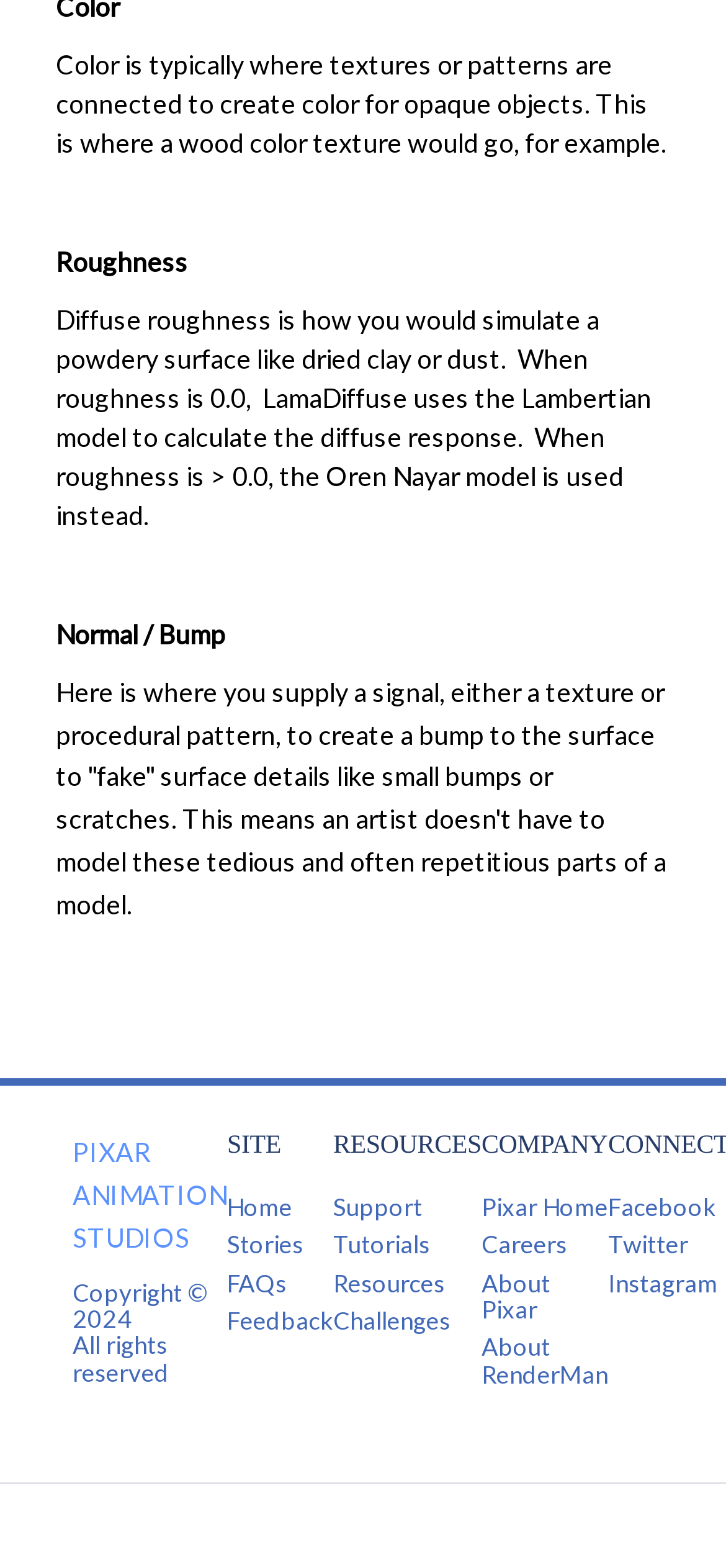Pinpoint the bounding box coordinates of the clickable element needed to complete the instruction: "Read FAQs". The coordinates should be provided as four float numbers between 0 and 1: [left, top, right, bottom].

[0.313, 0.765, 0.395, 0.784]